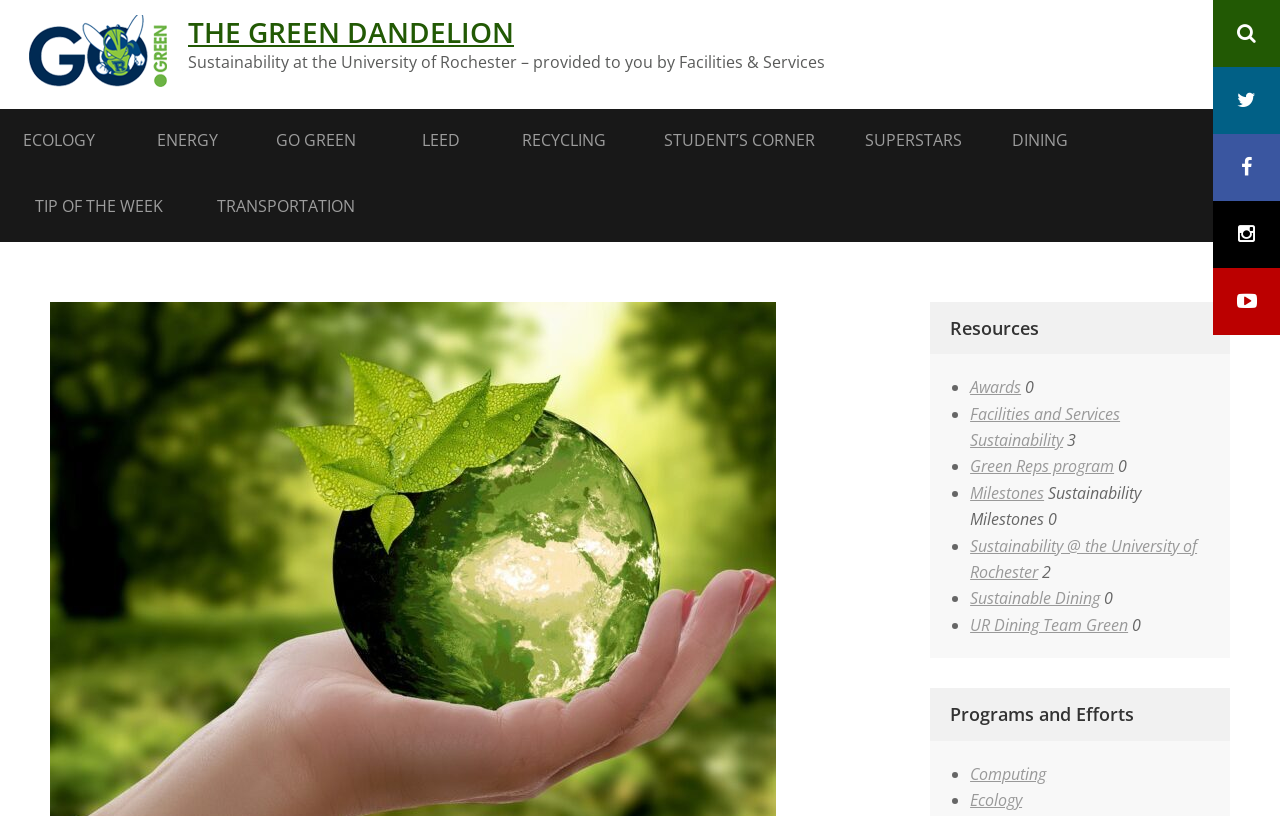Identify the bounding box for the described UI element: "UR Dining Team Green".

[0.758, 0.752, 0.881, 0.779]